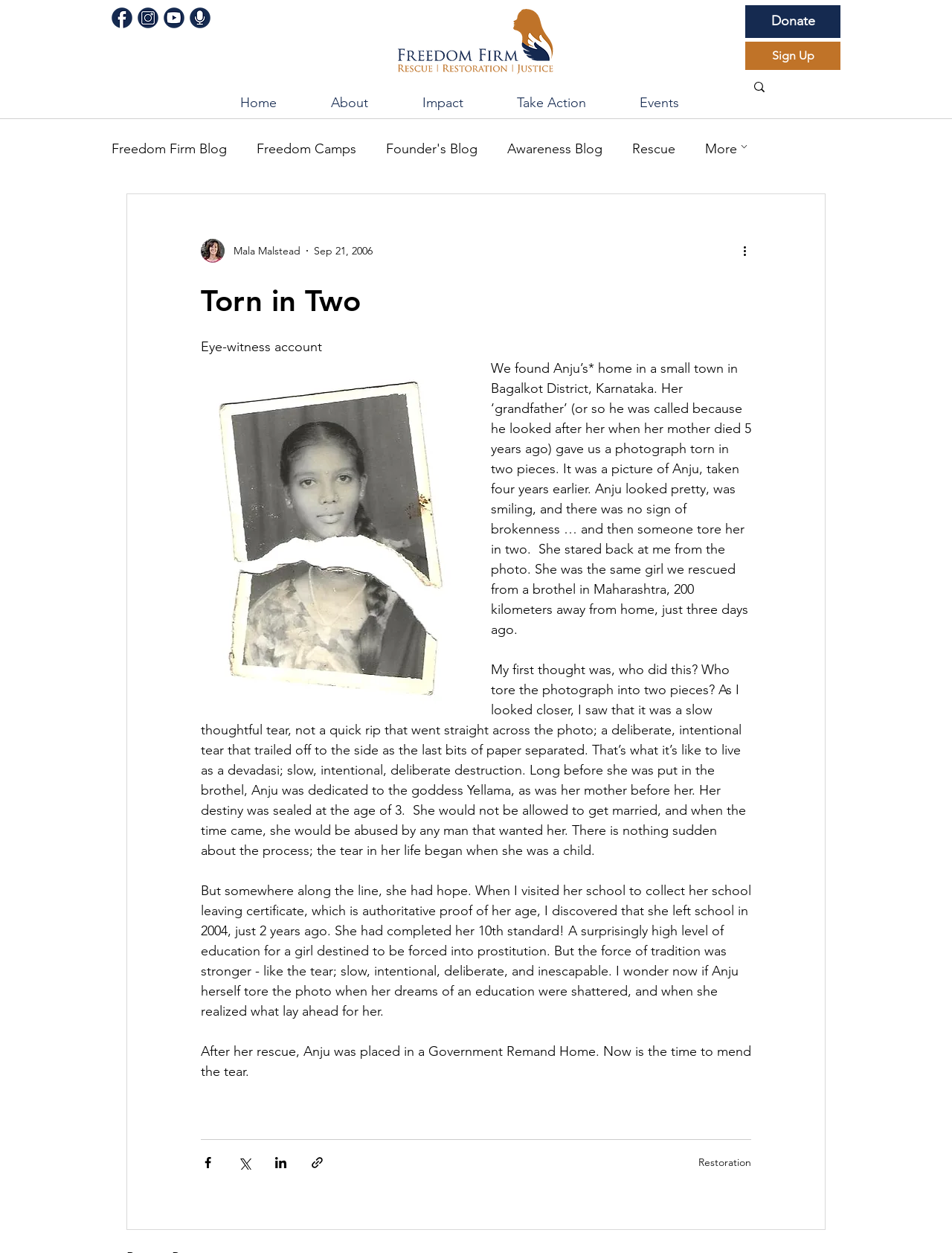Please identify the bounding box coordinates of the region to click in order to complete the given instruction: "view publications". The coordinates should be four float numbers between 0 and 1, i.e., [left, top, right, bottom].

None